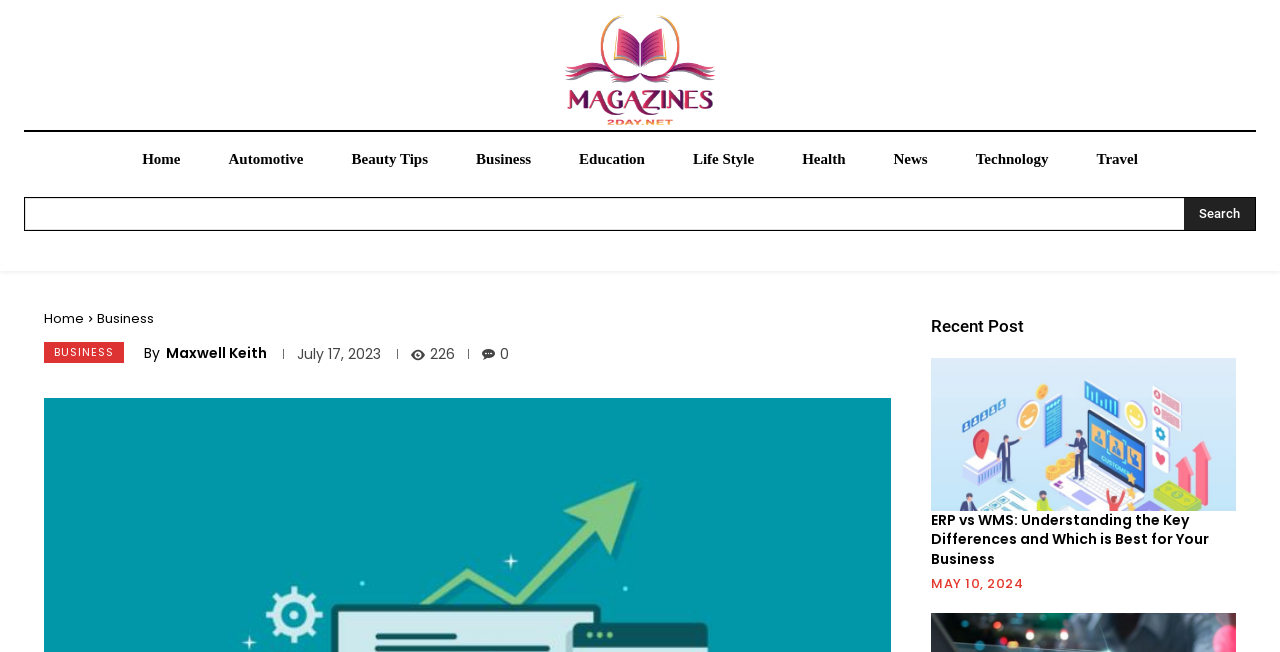Please specify the bounding box coordinates of the clickable region necessary for completing the following instruction: "Click the logo". The coordinates must consist of four float numbers between 0 and 1, i.e., [left, top, right, bottom].

[0.019, 0.023, 0.981, 0.192]